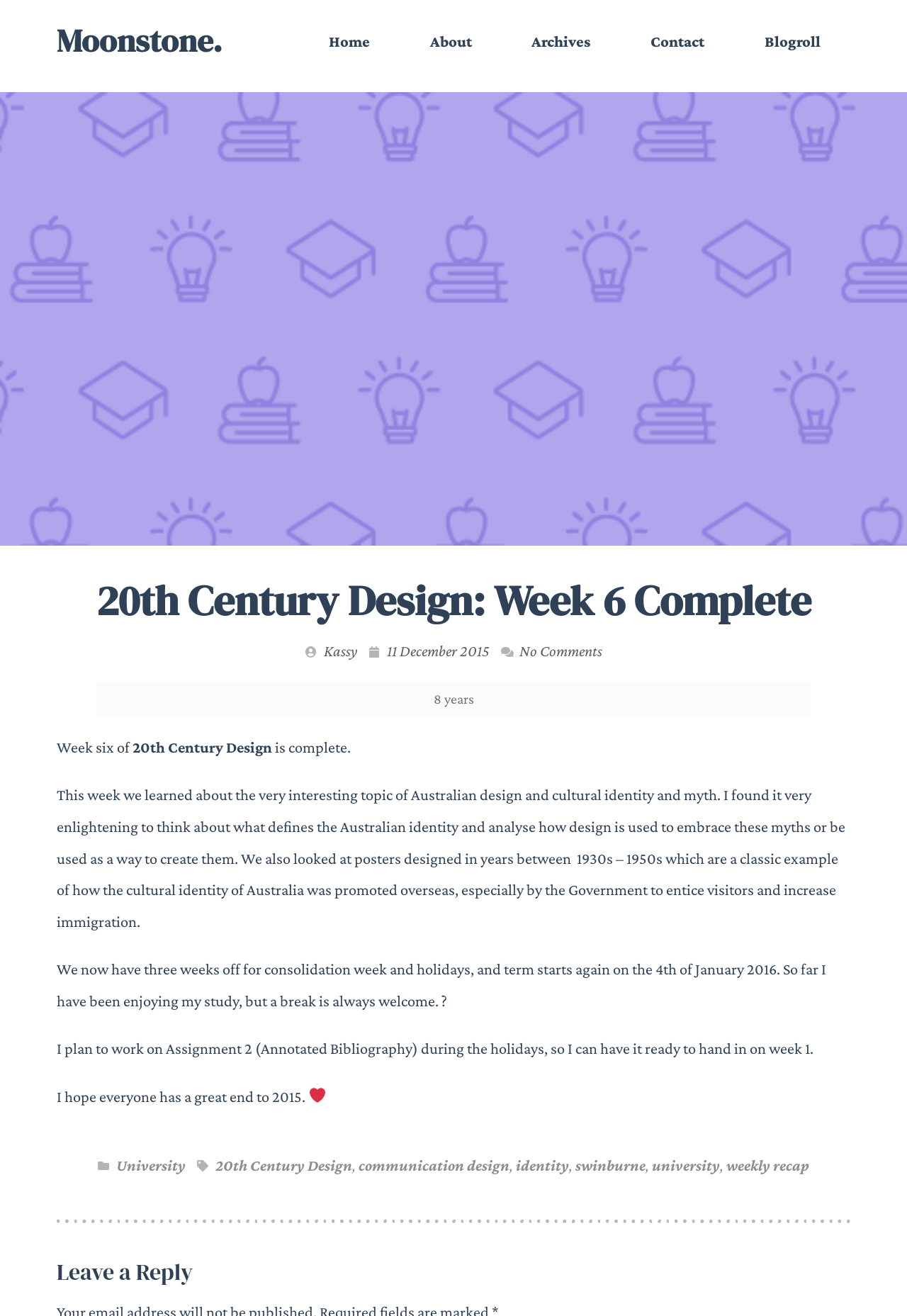Please locate the clickable area by providing the bounding box coordinates to follow this instruction: "go to home page".

[0.33, 0.019, 0.441, 0.044]